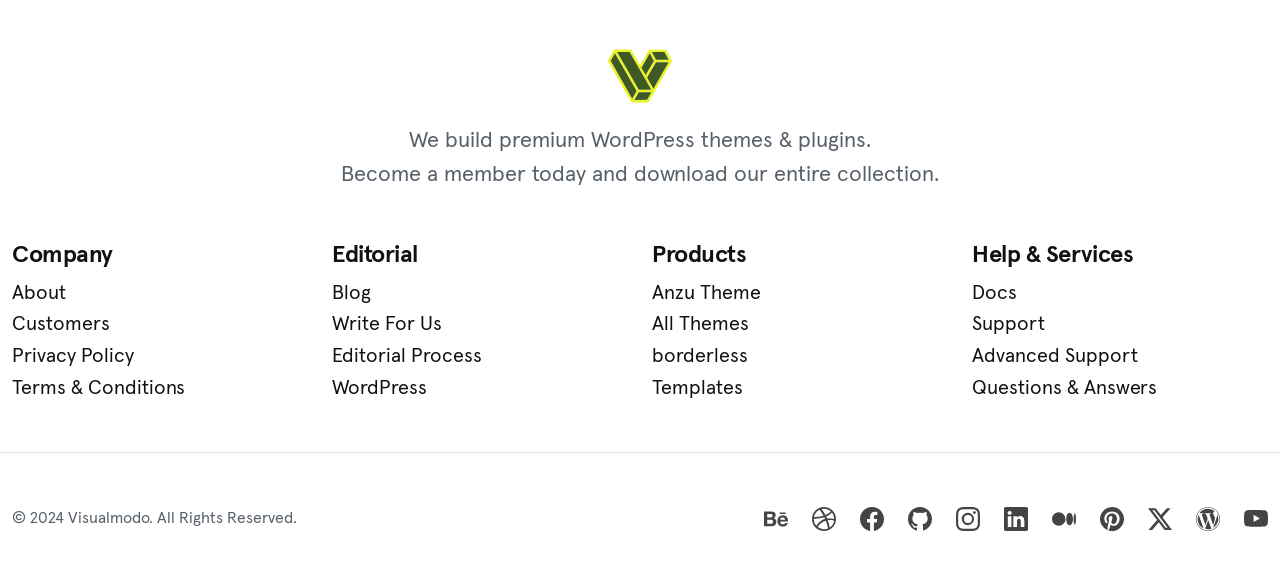Pinpoint the bounding box coordinates of the element you need to click to execute the following instruction: "Check the Facebook link". The bounding box should be represented by four float numbers between 0 and 1, in the format [left, top, right, bottom].

[0.672, 0.858, 0.691, 0.918]